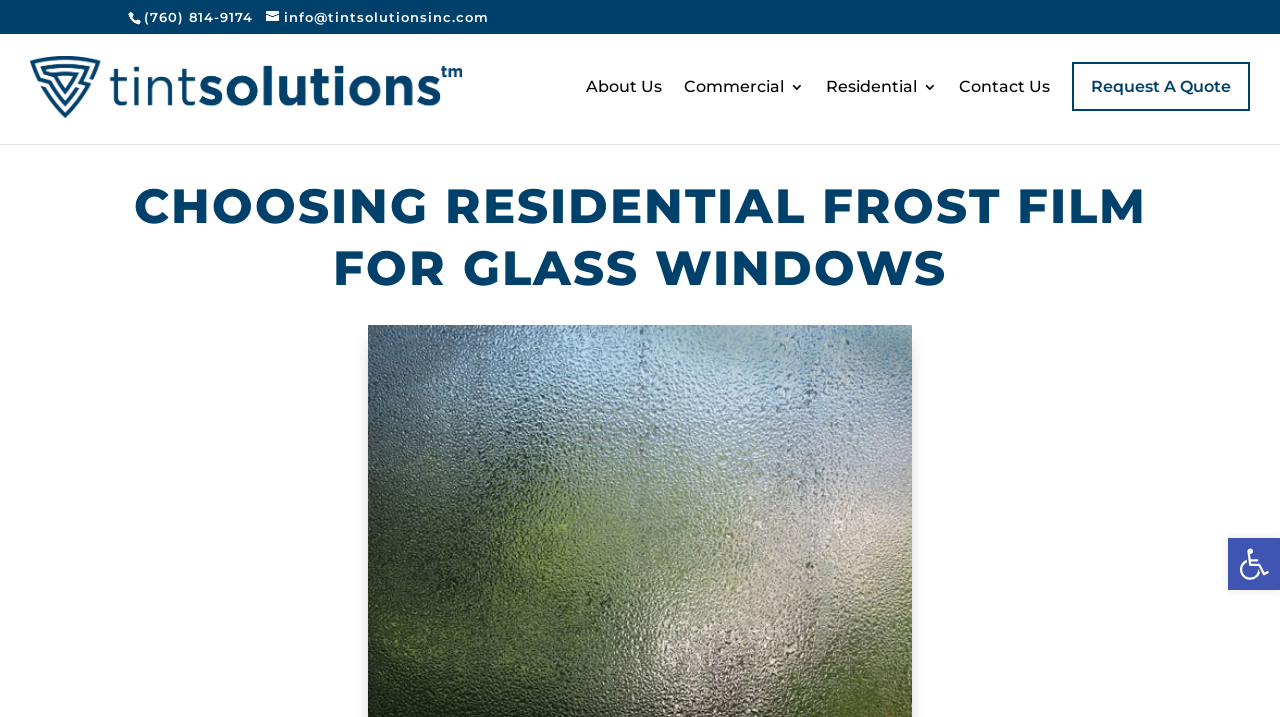Please analyze the image and provide a thorough answer to the question:
What is the topic of the main content?

I found the topic of the main content by looking at the heading of the main section of the webpage. The heading is 'CHOOSING RESIDENTIAL FROST FILM FOR GLASS WINDOWS', which indicates the topic of the main content.